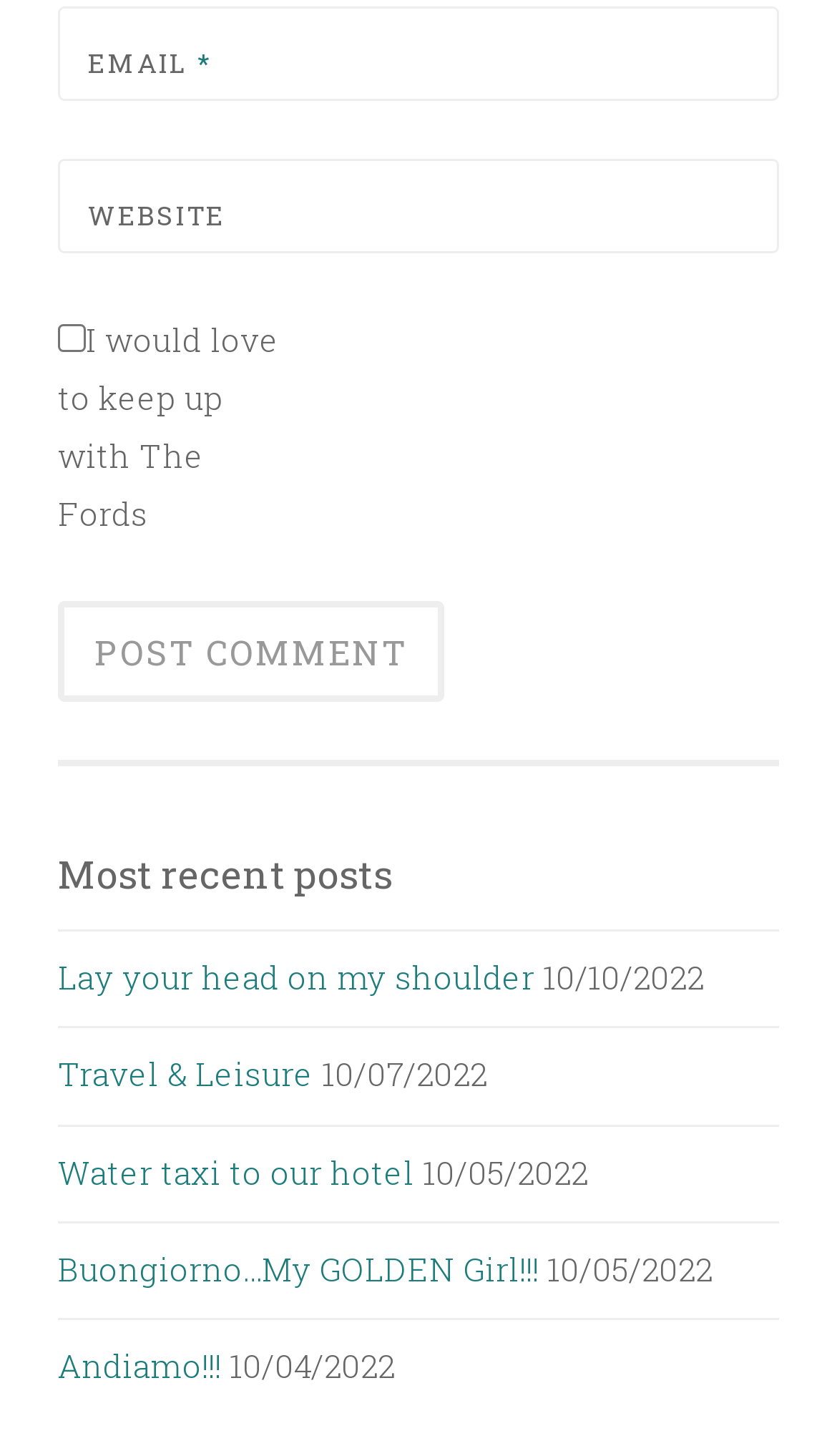Given the element description, predict the bounding box coordinates in the format (top-left x, top-left y, bottom-right x, bottom-right y). Make sure all values are between 0 and 1. Here is the element description: Travel & Leisure

[0.069, 0.723, 0.374, 0.752]